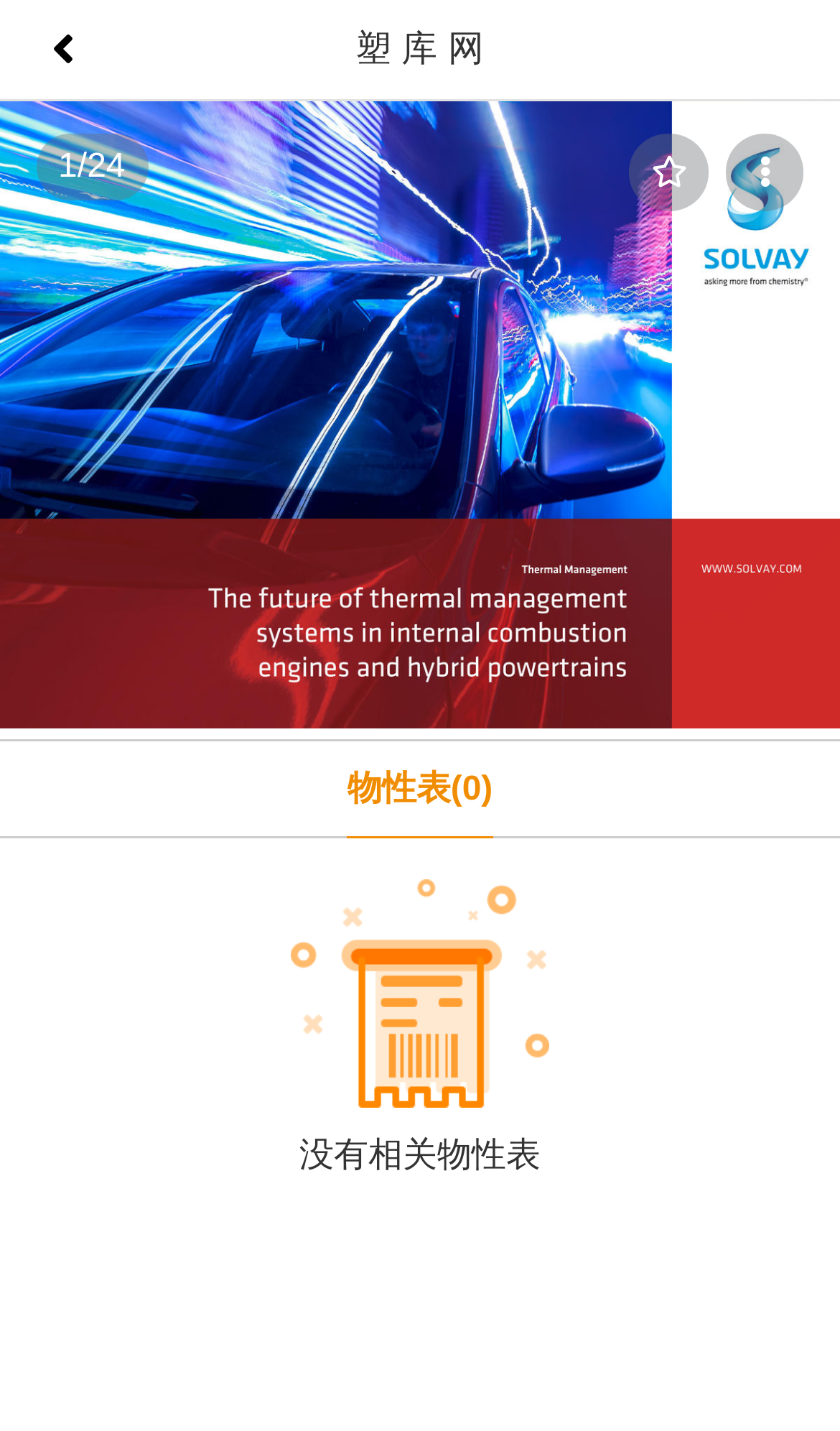What is the website name?
Please answer the question with a single word or phrase, referencing the image.

塑 库 网